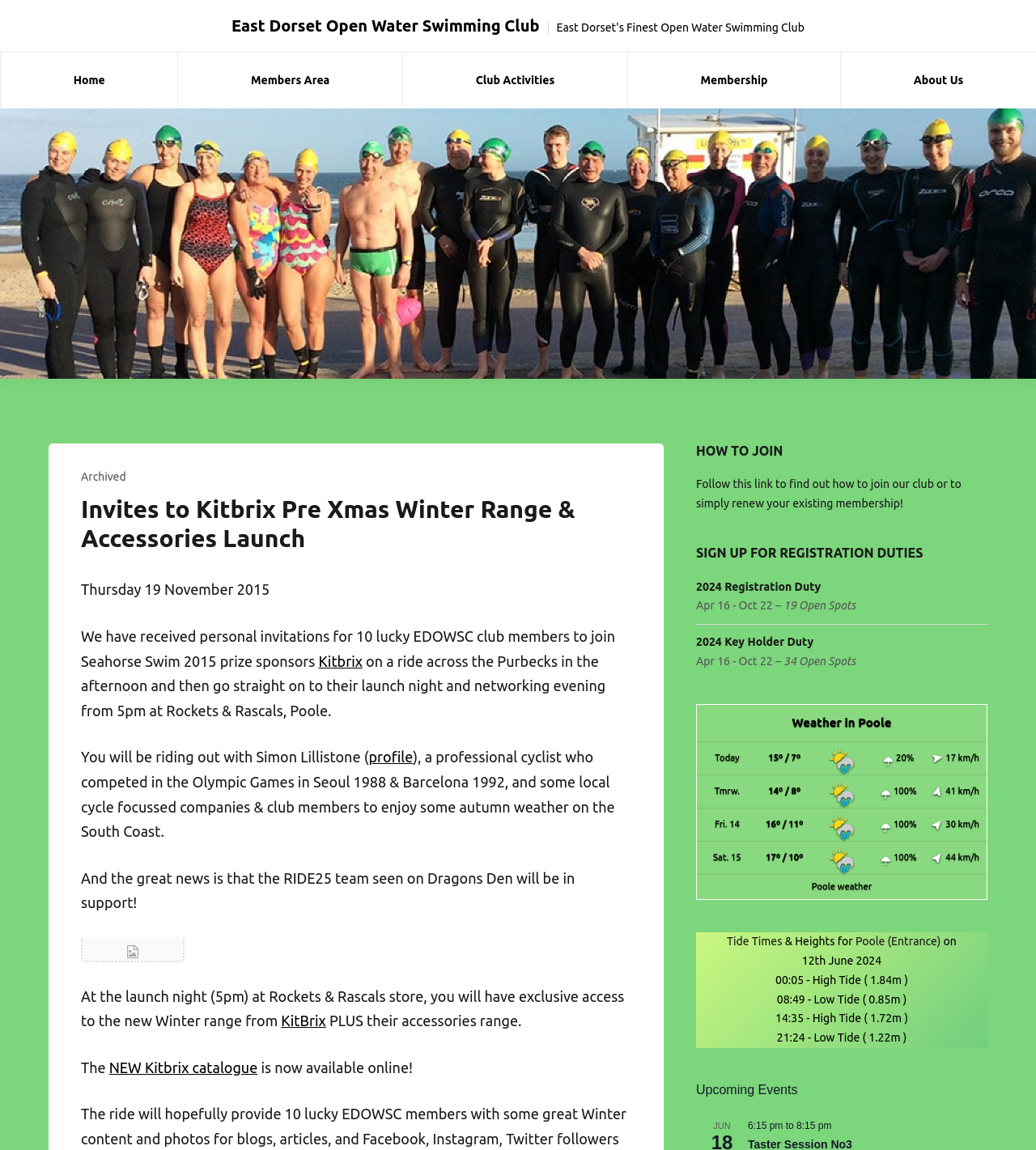Locate the coordinates of the bounding box for the clickable region that fulfills this instruction: "View the 'Kitbrix launch' image".

[0.078, 0.815, 0.178, 0.836]